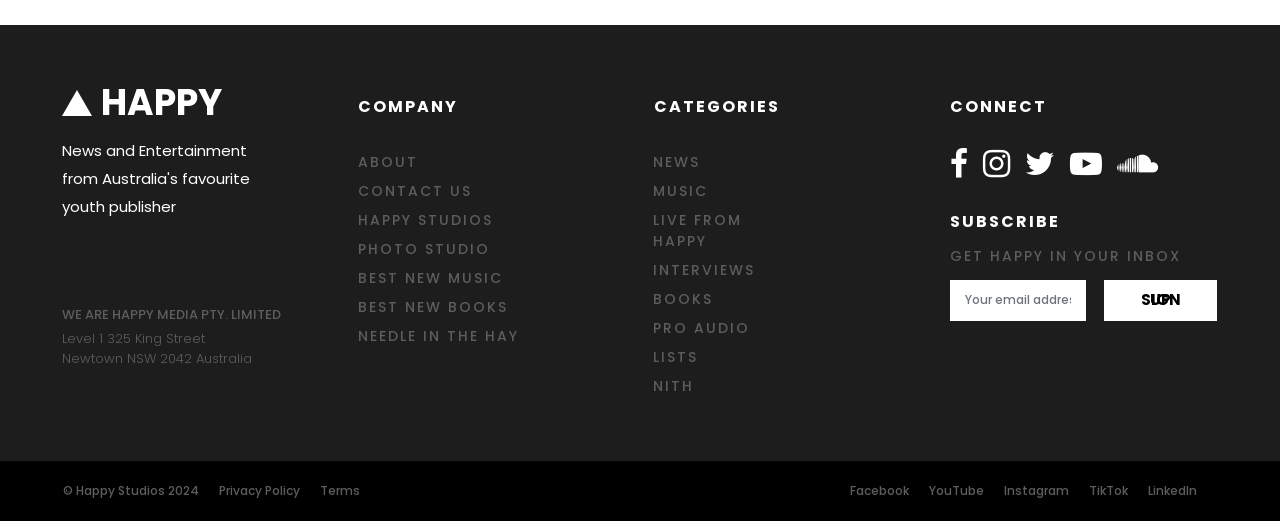How many links are there in the 'CATEGORIES' section?
Please provide a comprehensive answer based on the information in the image.

The number of links in the 'CATEGORIES' section can be determined by counting the link elements, which include 'NEWS', 'MUSIC', 'LIVE FROM HAPPY', 'INTERVIEWS', 'BOOKS', 'PRO AUDIO', 'LISTS', and 'NITH', totaling 8 links.